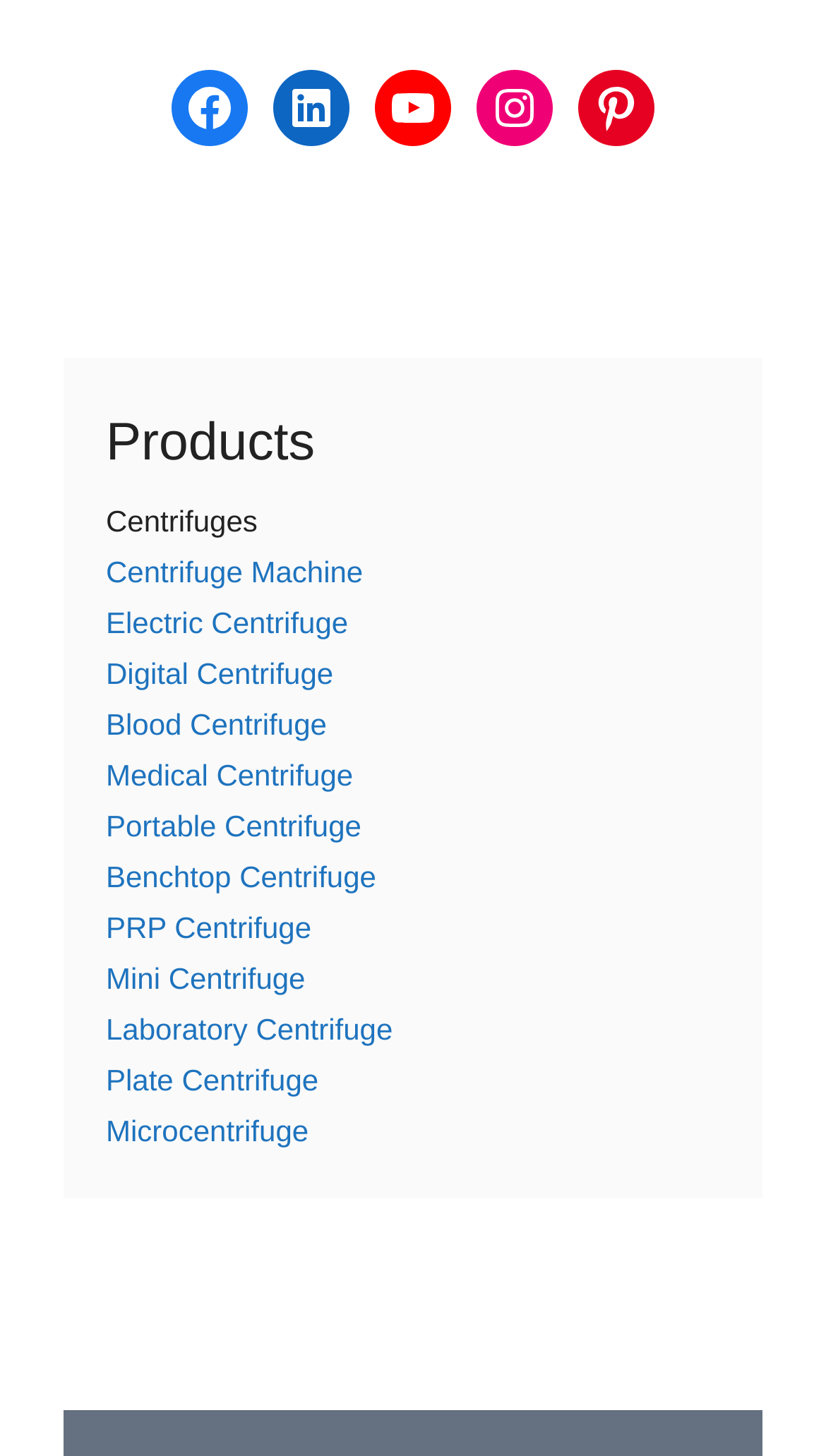What is the last type of centrifuge listed?
Based on the visual information, provide a detailed and comprehensive answer.

I looked at the list of products under the 'Products' heading and found that the last link is to 'Microcentrifuge', so I concluded that the last type of centrifuge listed is 'Microcentrifuge'.